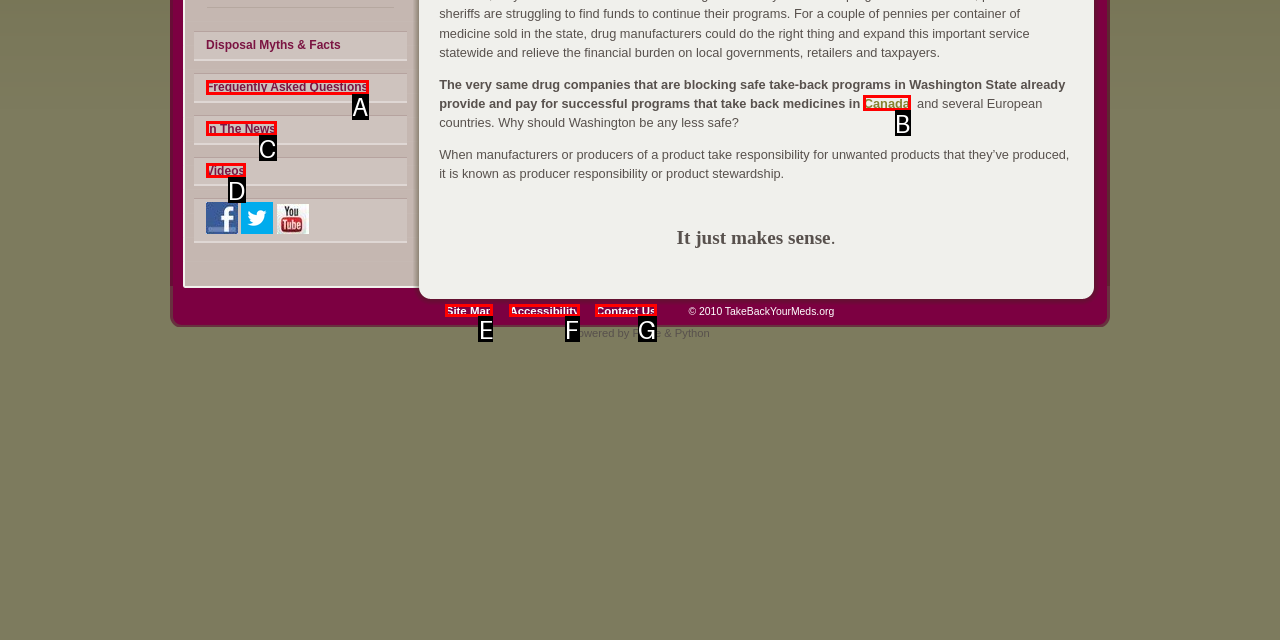Determine the HTML element that best aligns with the description: Canada
Answer with the appropriate letter from the listed options.

B